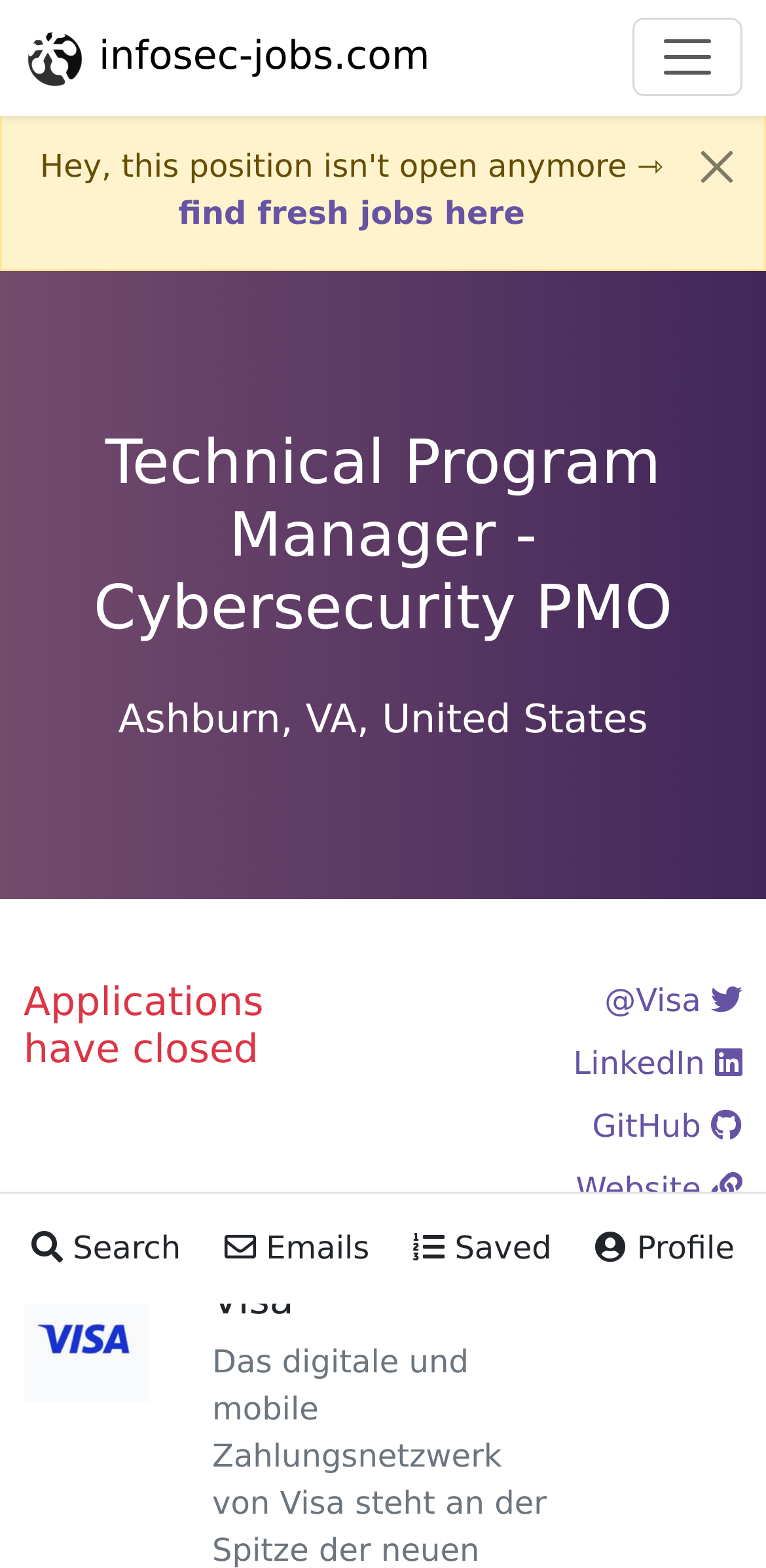Determine the bounding box coordinates of the section to be clicked to follow the instruction: "Click the infosec-jobs.com logo". The coordinates should be given as four float numbers between 0 and 1, formatted as [left, top, right, bottom].

[0.031, 0.01, 0.561, 0.063]